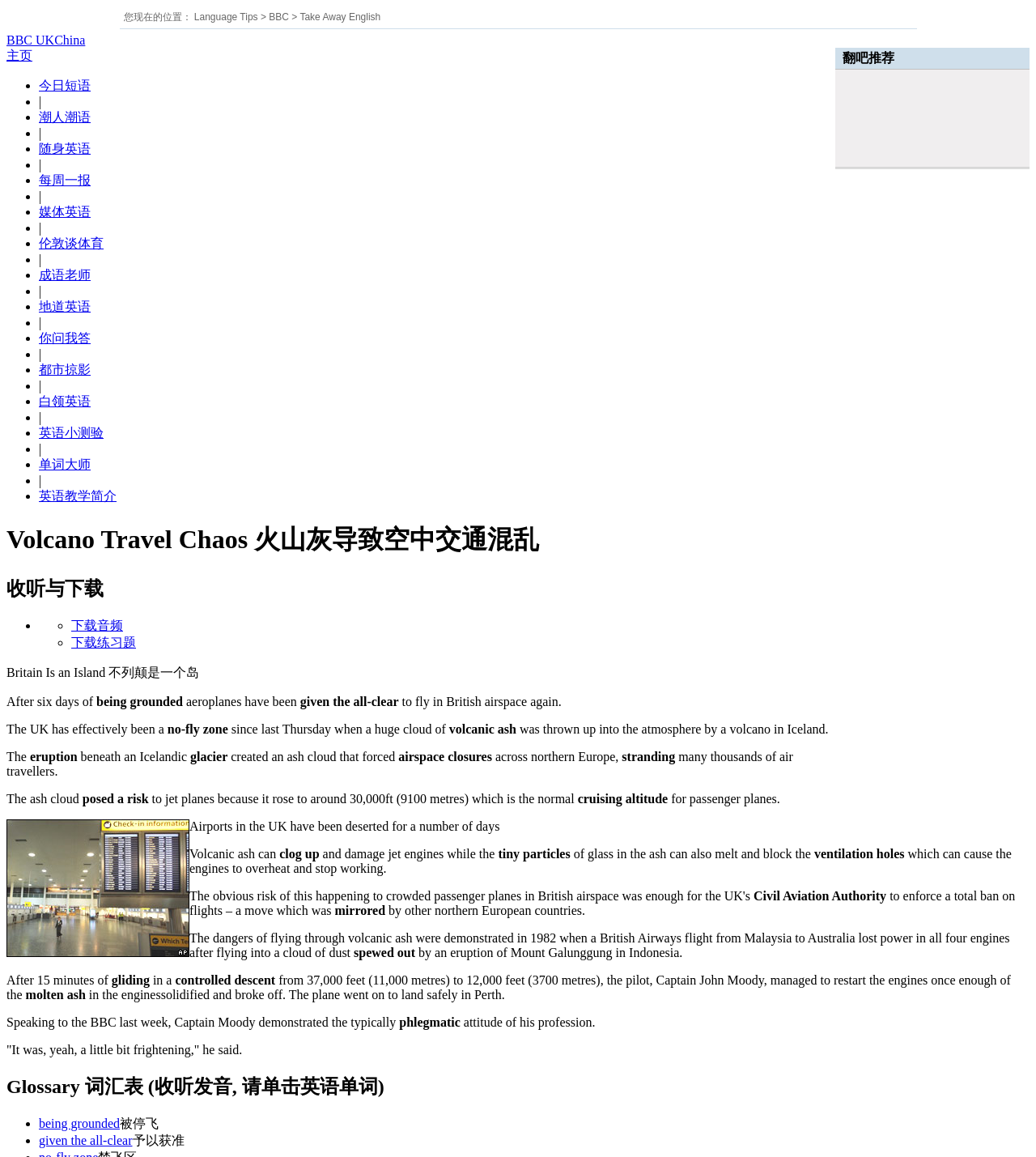Show me the bounding box coordinates of the clickable region to achieve the task as per the instruction: "check 主页".

[0.006, 0.042, 0.031, 0.054]